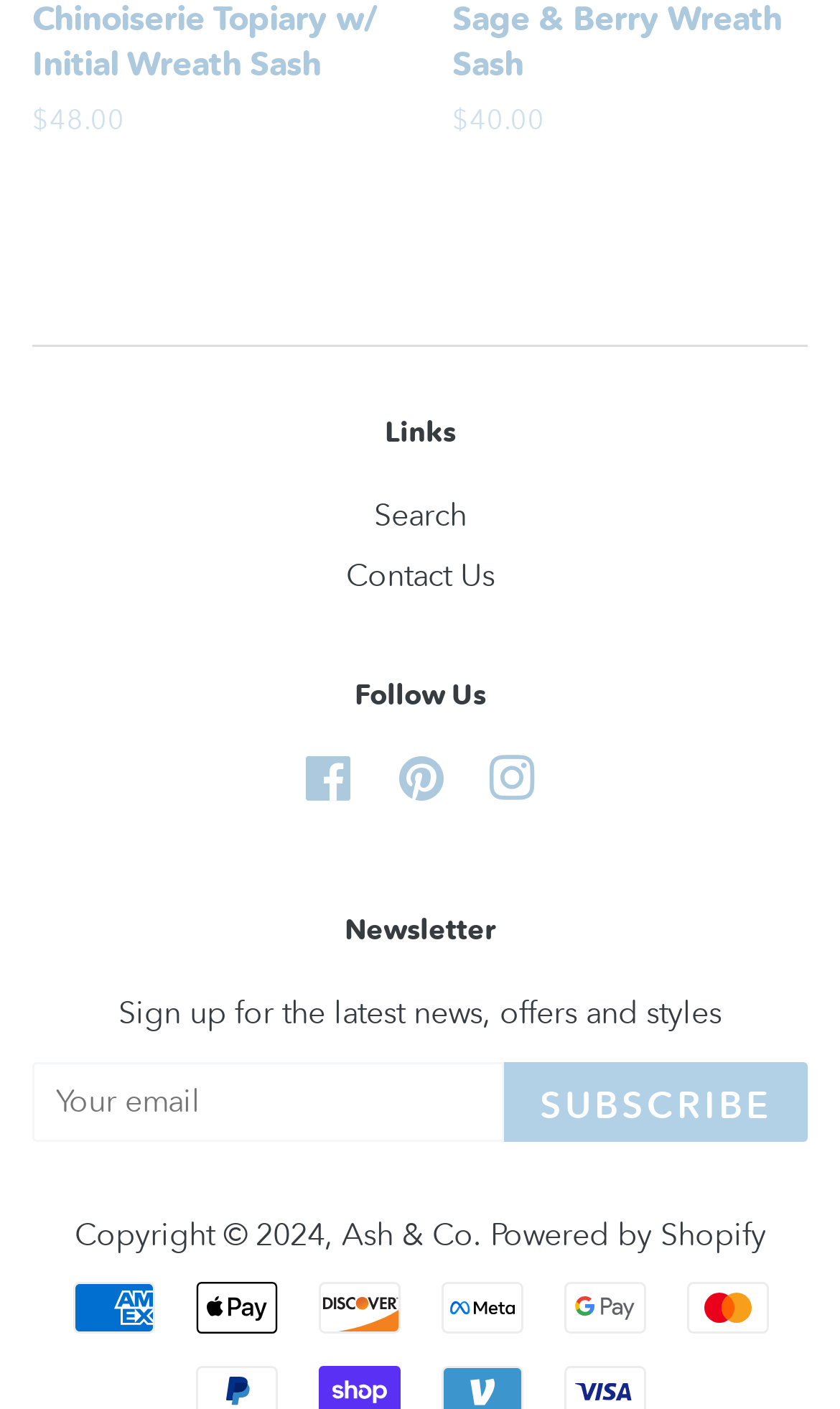Refer to the image and offer a detailed explanation in response to the question: What is the purpose of the 'SUBSCRIBE' button?

The 'SUBSCRIBE' button is located next to a textbox labeled 'Your email', which suggests that users can enter their email address to receive the latest news, offers, and styles. The presence of this button and the surrounding elements indicates that the purpose of the button is to subscribe to the newsletter.